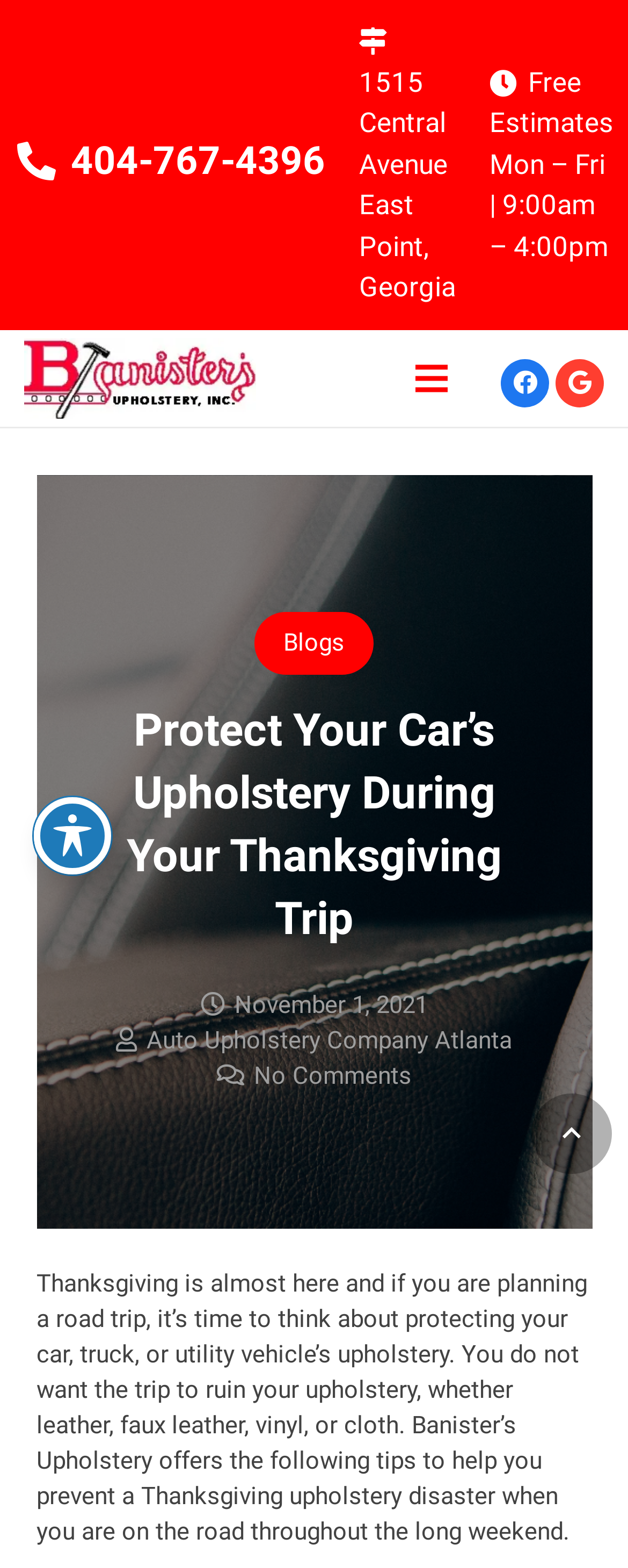Examine the image carefully and respond to the question with a detailed answer: 
What is the purpose of the article?

I inferred the purpose of the article by reading the introductory paragraph, which mentions that Thanksgiving is almost here and it's time to think about protecting car upholstery. The article then provides tips to help prevent upholstery damage during the trip.